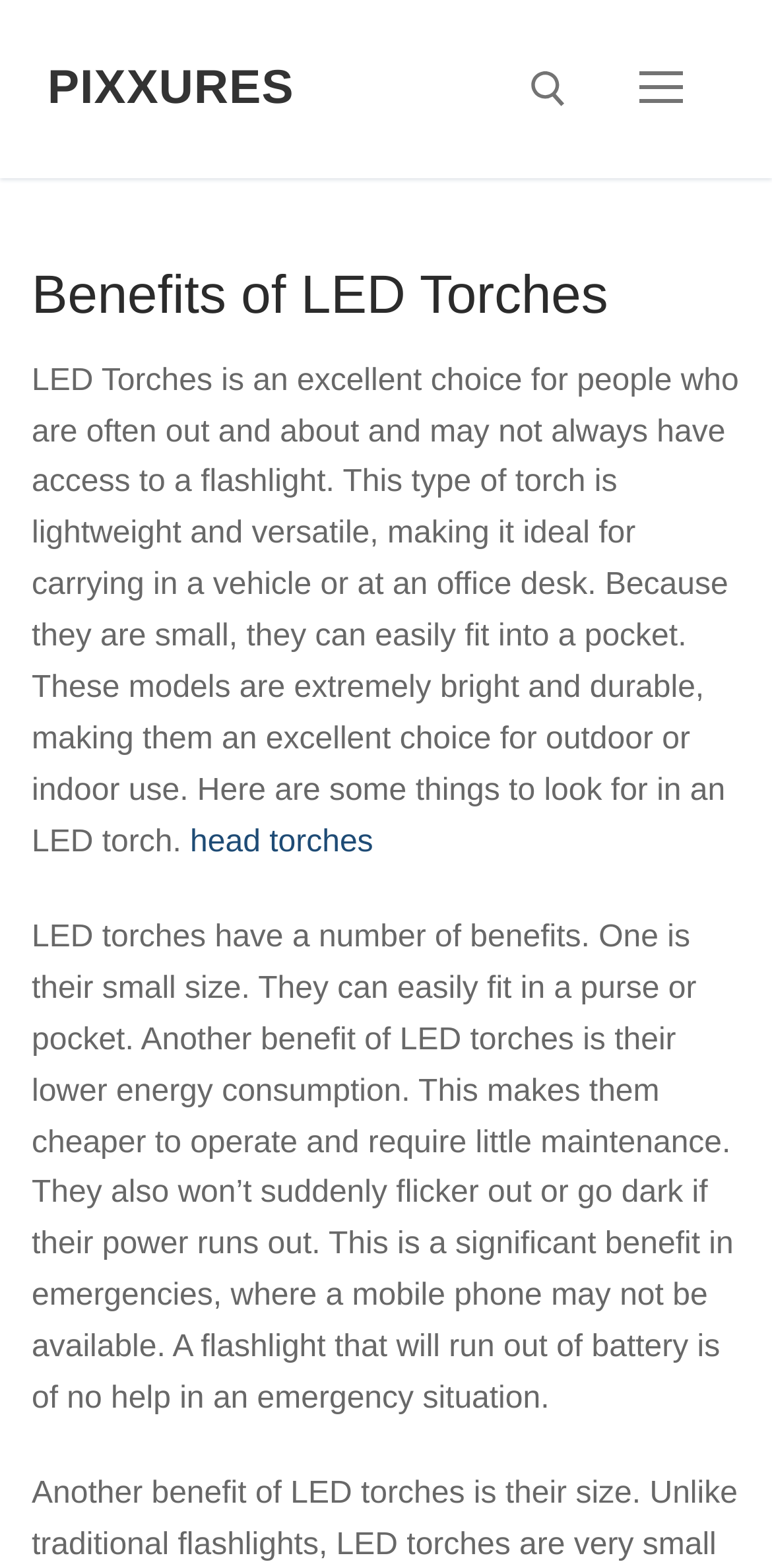Provide a comprehensive description of the webpage.

The webpage is about the benefits of LED torches, with the title "Benefits of LED Torches" prominently displayed at the top. Below the title, there is a block of text that describes the advantages of LED torches, including their lightweight and versatile design, brightness, and durability, making them suitable for both outdoor and indoor use.

On the top-left corner, there is a link to "PIXXURES", which is likely the website's logo or homepage. Next to it, on the top-right corner, there is a search tool with a search box and a submit button. The search box has a label "Suchen nach:" which means "Search for:" in German.

Below the search tool, there is a button with no label, but it's likely a navigation button. Underneath, the main content of the webpage begins, with a heading "Benefits of LED Torches" followed by a paragraph of text that explains the benefits of LED torches.

The text is divided into two sections, with a link to "head torches" in between. The first section describes the advantages of LED torches, including their small size, low energy consumption, and reliability in emergency situations. The second section continues to elaborate on the benefits of LED torches, highlighting their convenience and usefulness.

Overall, the webpage has a simple and clean layout, with a clear focus on presenting the benefits of LED torches to the reader.